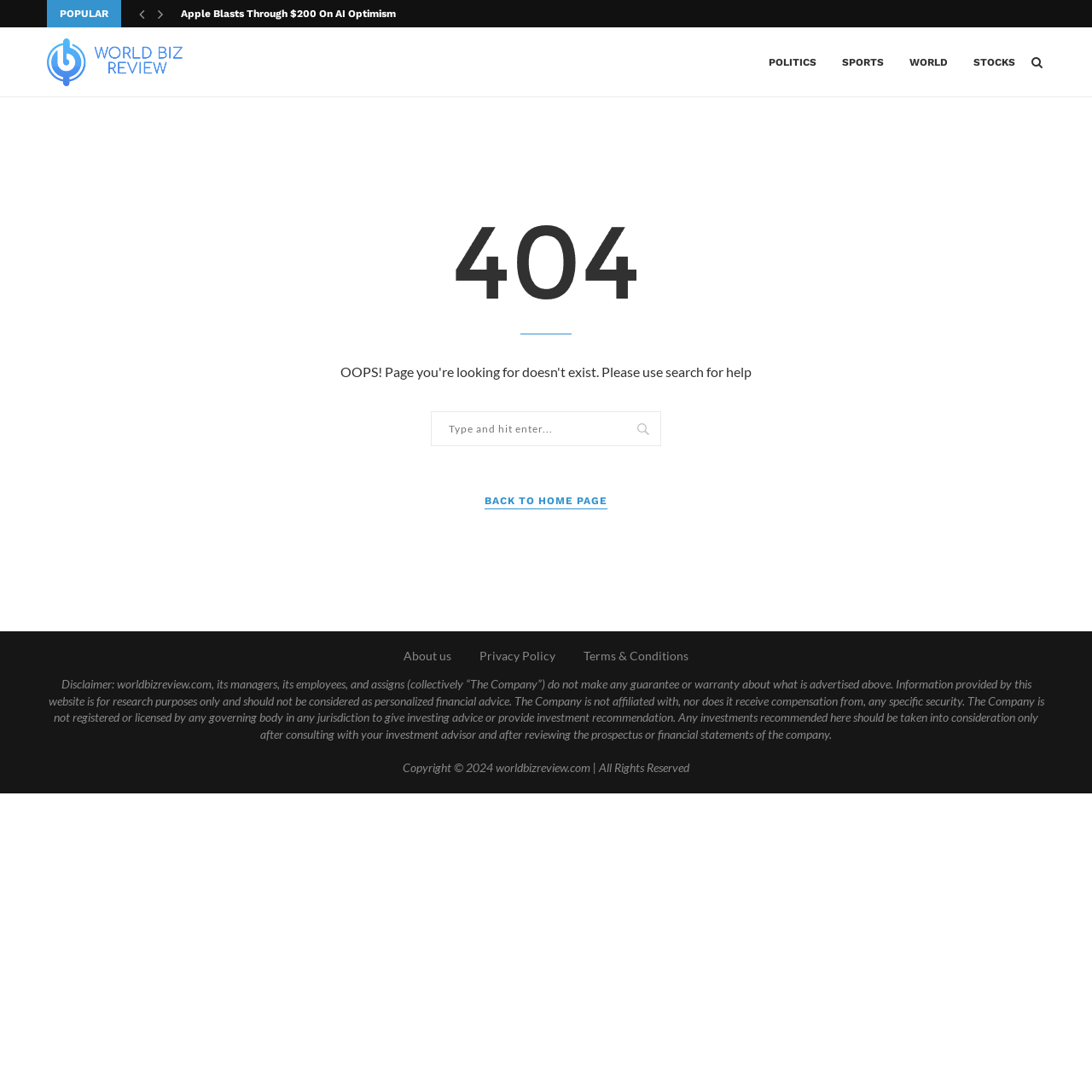Find the bounding box of the element with the following description: "Vegan Caramel Popcorn". The coordinates must be four float numbers between 0 and 1, formatted as [left, top, right, bottom].

None